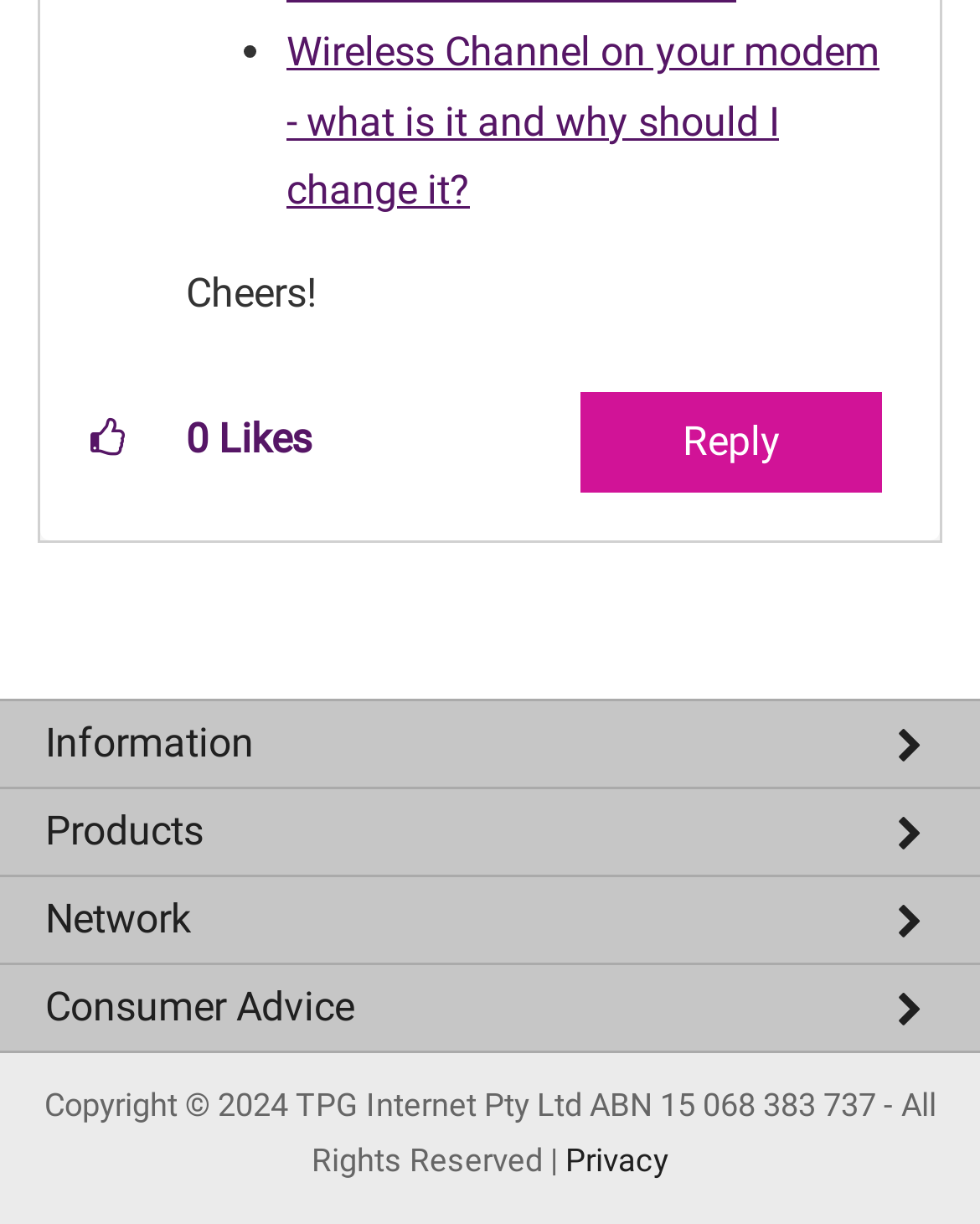Return the bounding box coordinates of the UI element that corresponds to this description: "Career Opportunities". The coordinates must be given as four float numbers in the range of 0 and 1, [left, top, right, bottom].

[0.0, 0.774, 1.0, 0.839]